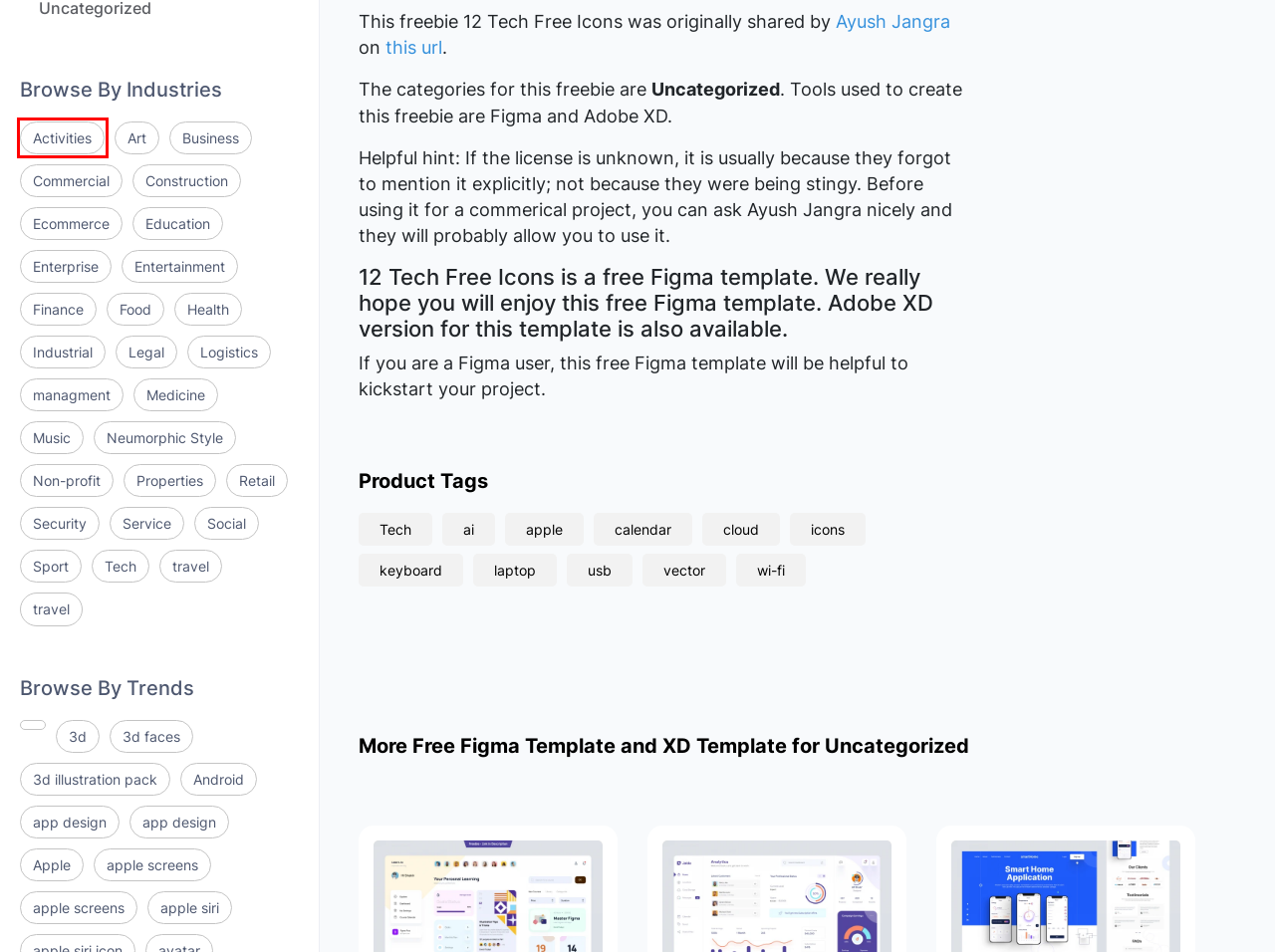Analyze the screenshot of a webpage that features a red rectangle bounding box. Pick the webpage description that best matches the new webpage you would see after clicking on the element within the red bounding box. Here are the candidates:
A. 30 Figma, Adobe XD and Sketch freebies for Tech
B. 1 Figma, Adobe XD and Sketch freebies for Entertainment
C. 0 3d faces freebies | FreebiesFlux
D. 2 Figma, Adobe XD and Sketch freebies for Service
E. 2 Figma, Adobe XD and Sketch freebies for Enterprise
F. 109 app design freebies | FreebiesFlux
G. 32 Figma, Adobe XD and Sketch freebies for Activities
H. 2 laptop freebies | FreebiesFlux

G